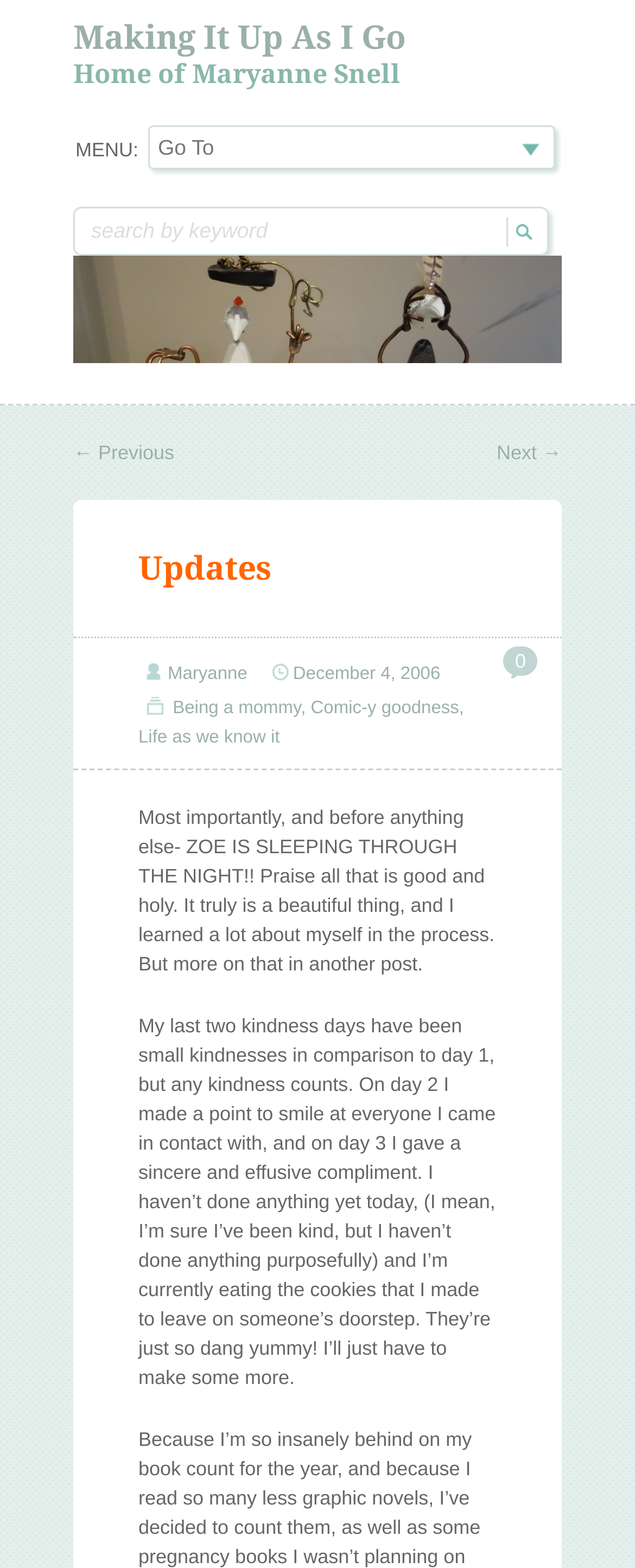Please provide the bounding box coordinates for the element that needs to be clicked to perform the following instruction: "Select an option from the menu". The coordinates should be given as four float numbers between 0 and 1, i.e., [left, top, right, bottom].

[0.233, 0.08, 0.874, 0.108]